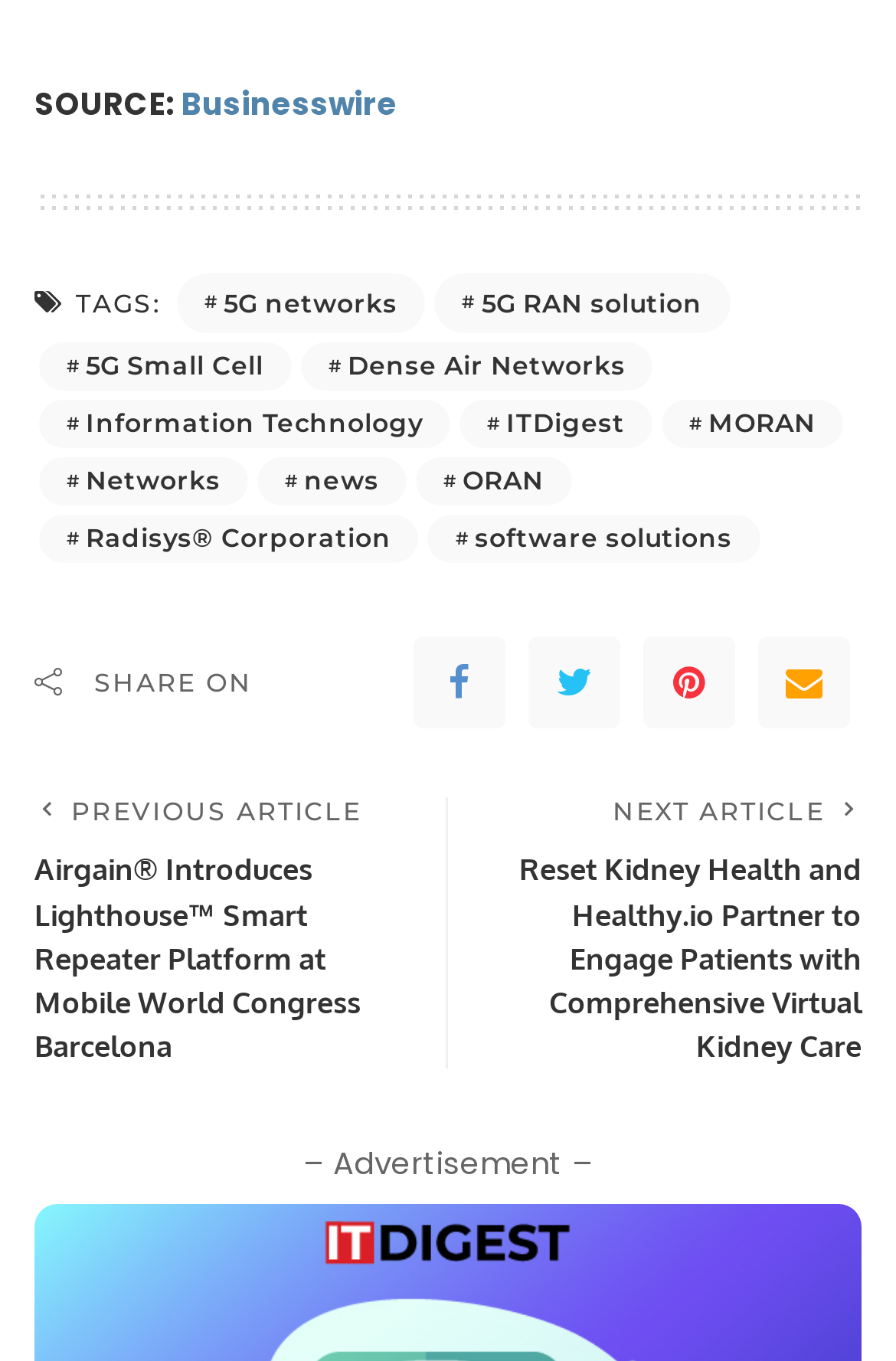Please mark the bounding box coordinates of the area that should be clicked to carry out the instruction: "Share on Facebook".

[0.462, 0.468, 0.564, 0.536]